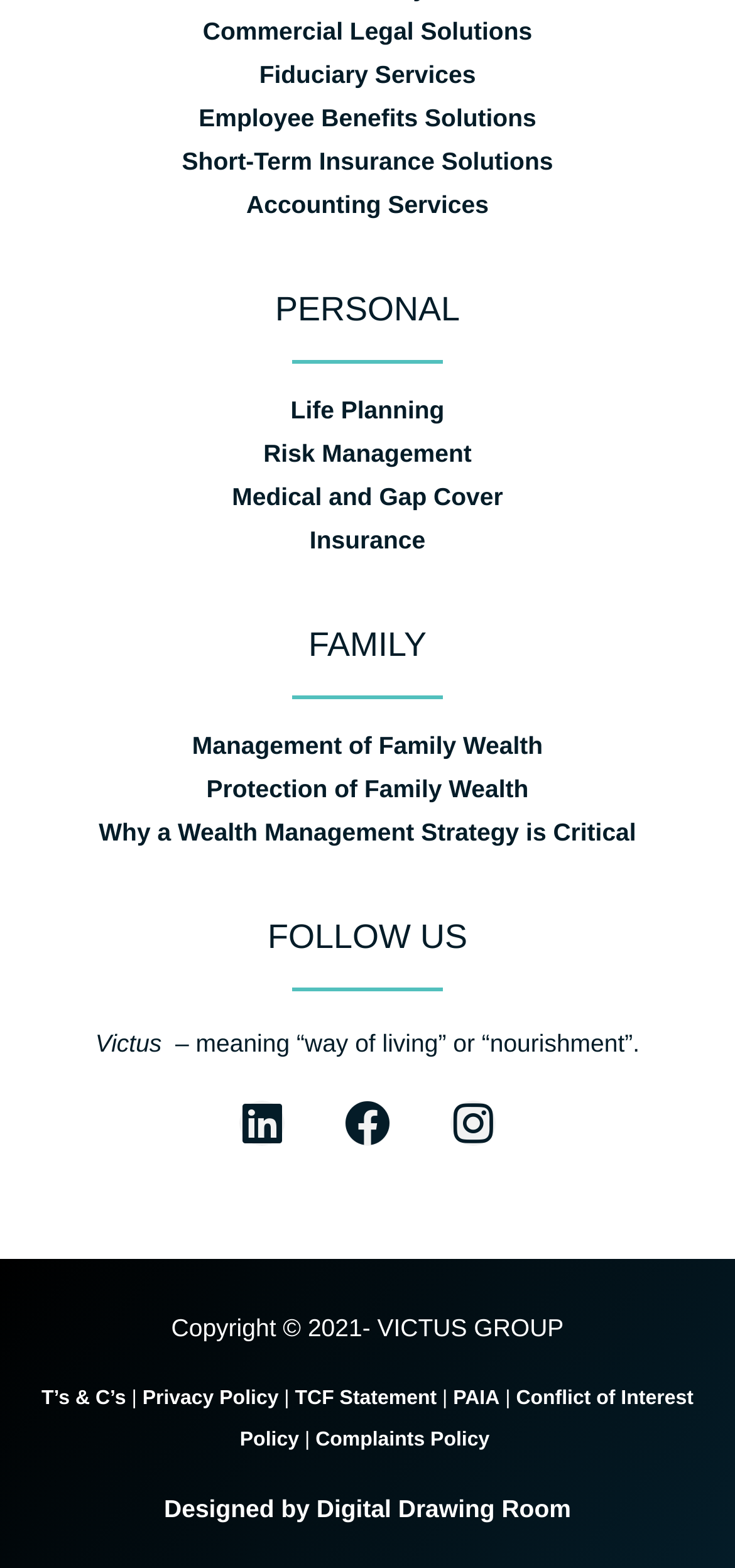Please identify the bounding box coordinates of the area that needs to be clicked to follow this instruction: "Check out Designed by Digital Drawing Room".

[0.223, 0.953, 0.777, 0.971]